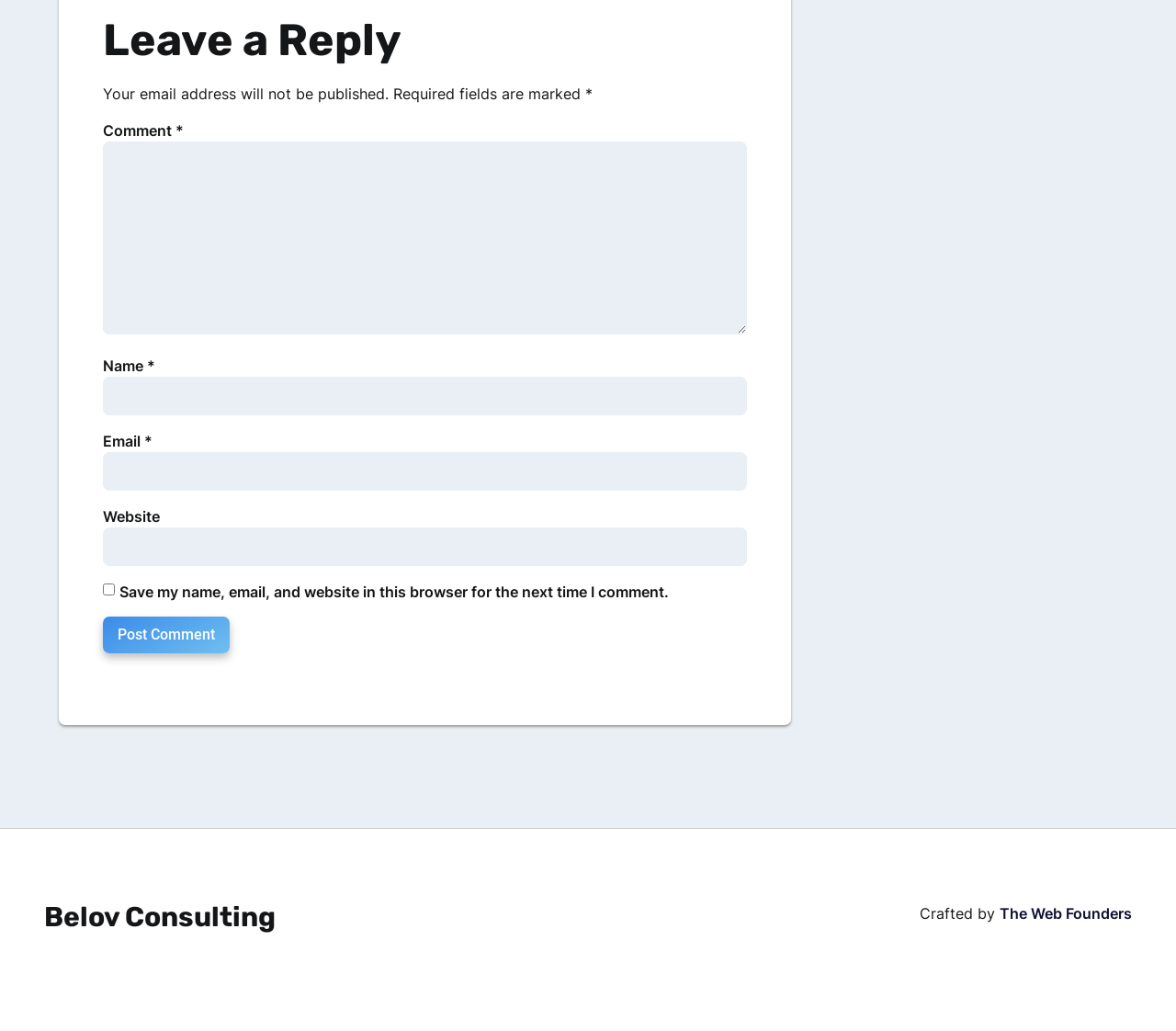Find the bounding box coordinates for the area that must be clicked to perform this action: "Post a comment".

[0.088, 0.598, 0.195, 0.633]